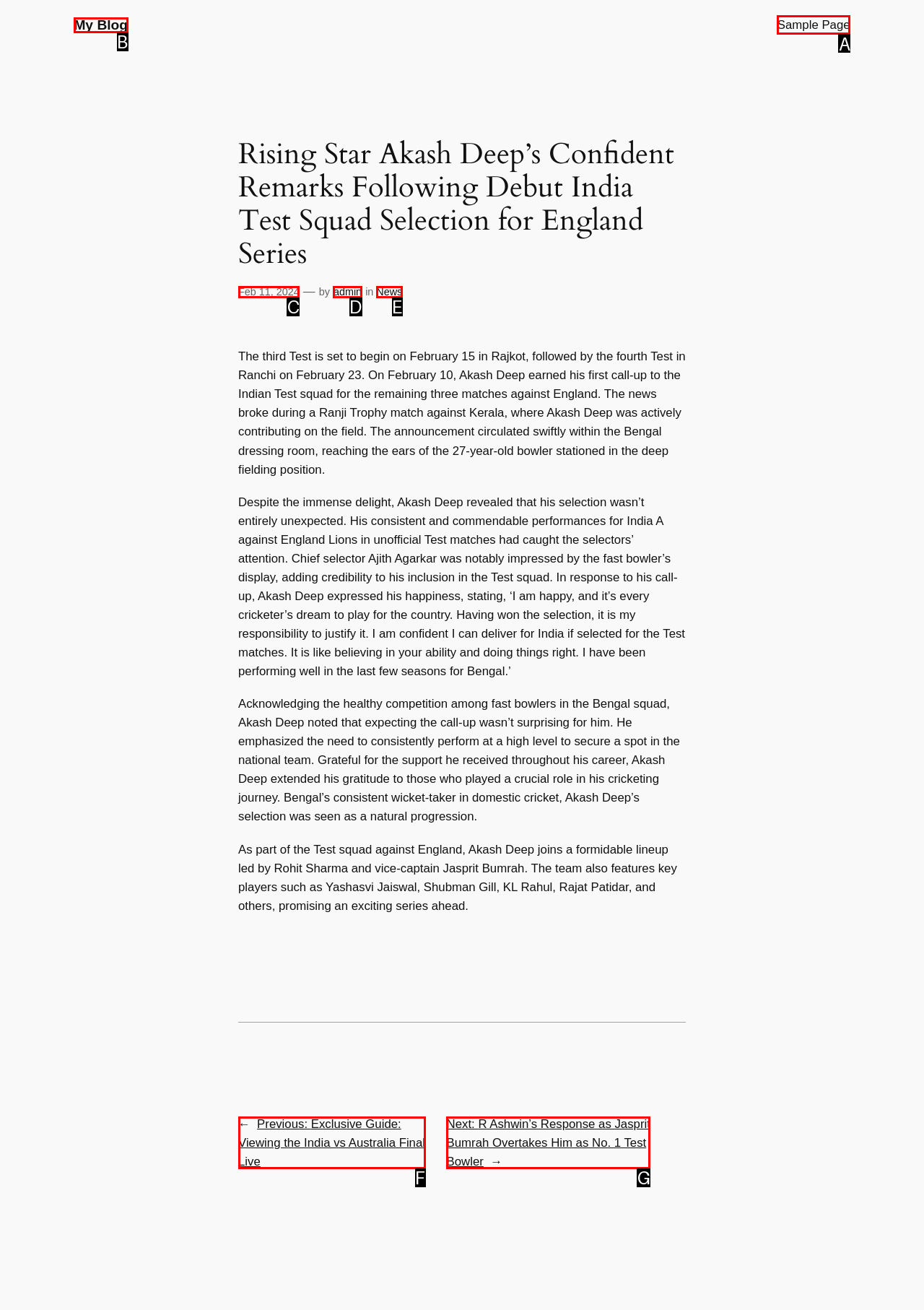From the choices given, find the HTML element that matches this description: Sample Page. Answer with the letter of the selected option directly.

A